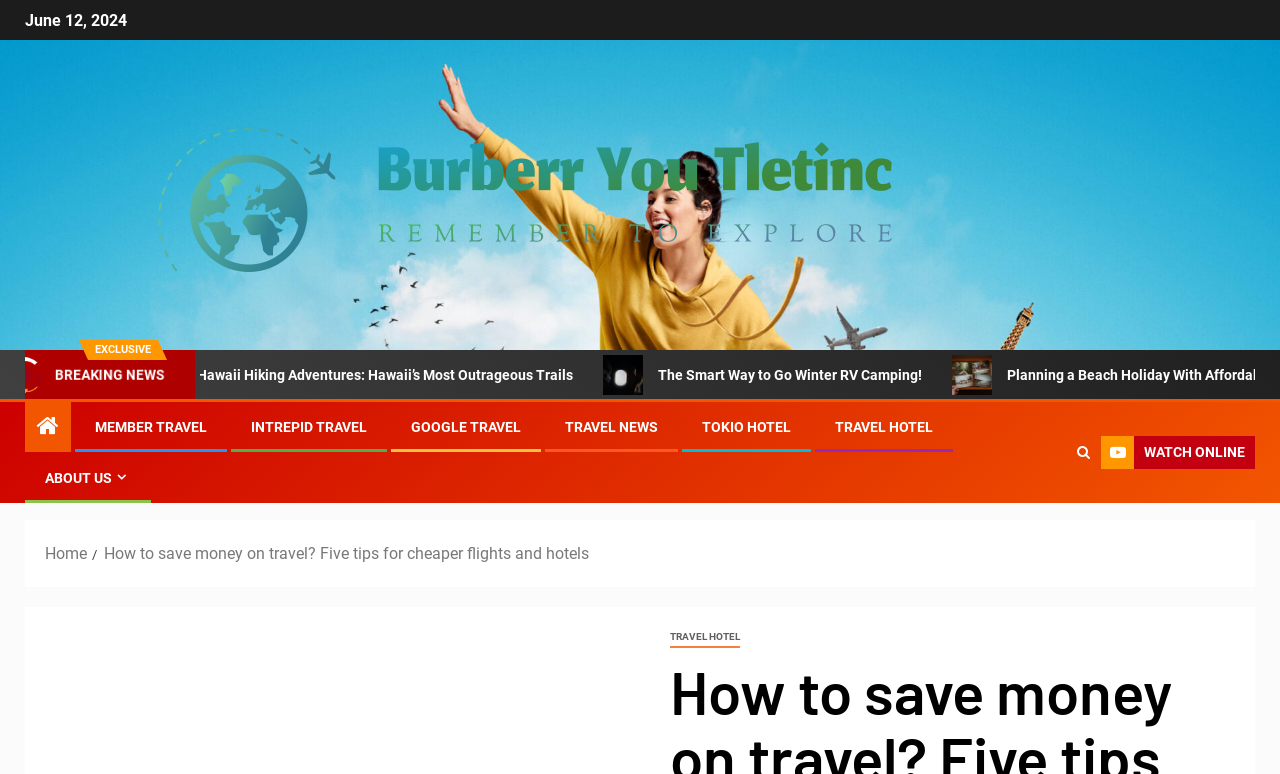Give a concise answer of one word or phrase to the question: 
What is the icon next to the 'WATCH ONLINE' link?

uf002